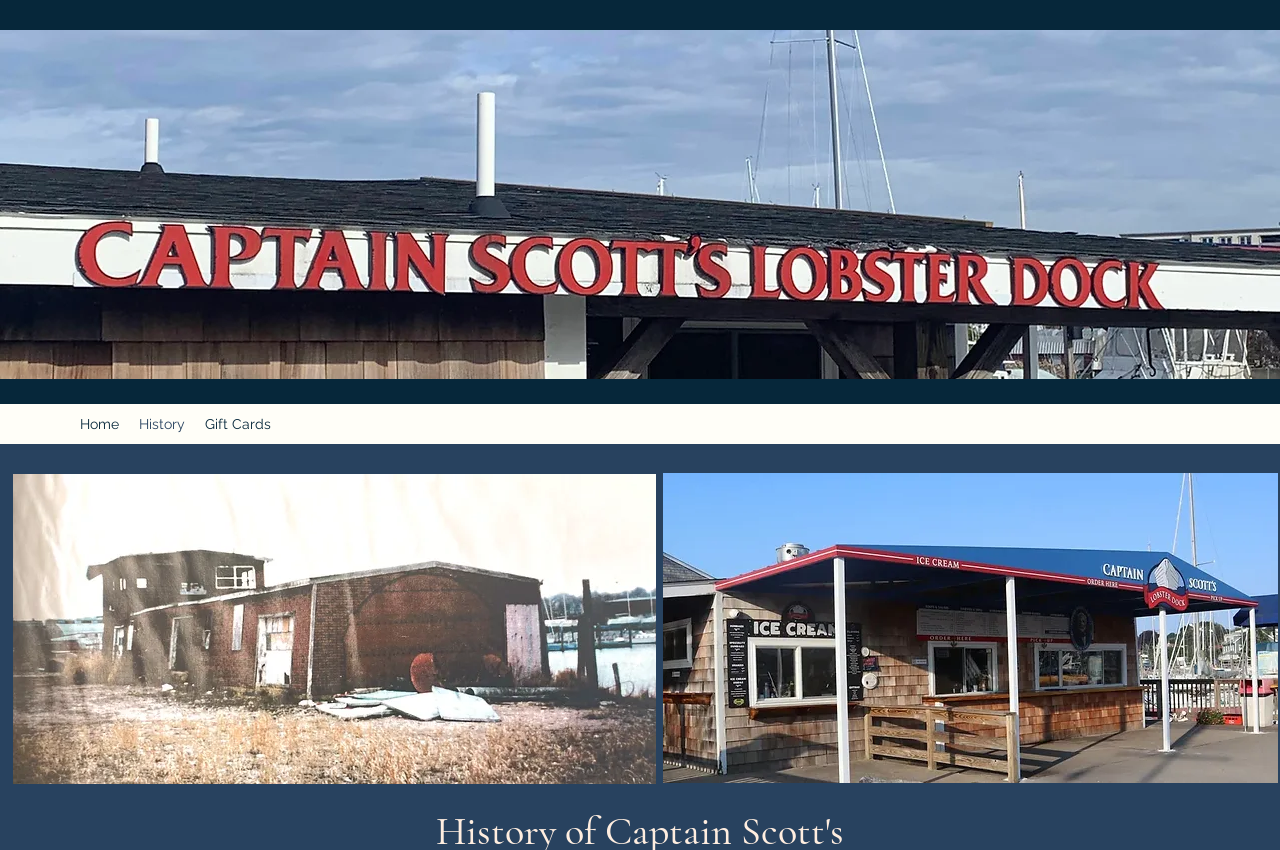What is the subject of the images?
Using the visual information, respond with a single word or phrase.

Scenes